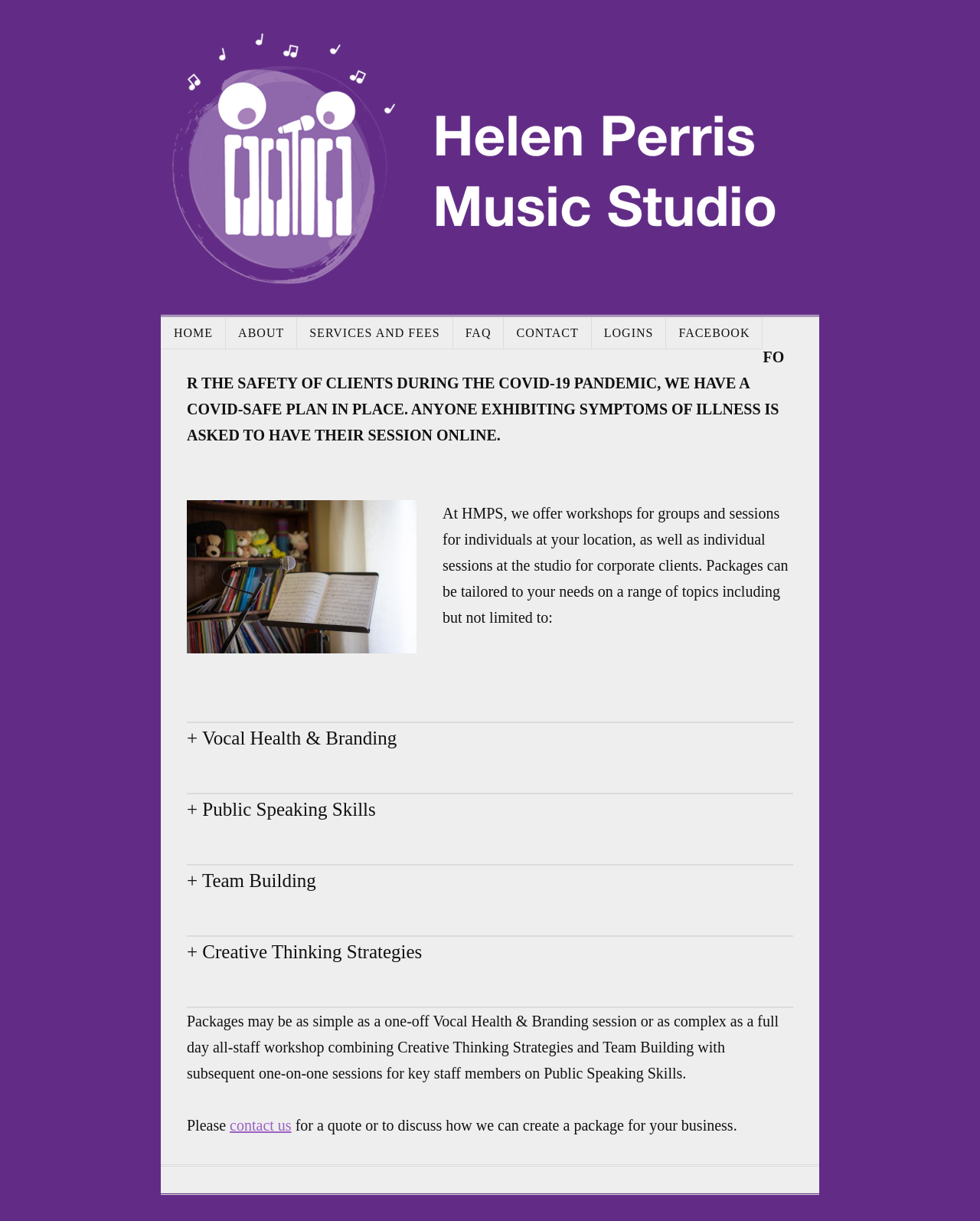Identify the bounding box for the UI element described as: "+ Vocal Health & Branding". Ensure the coordinates are four float numbers between 0 and 1, formatted as [left, top, right, bottom].

[0.191, 0.591, 0.809, 0.617]